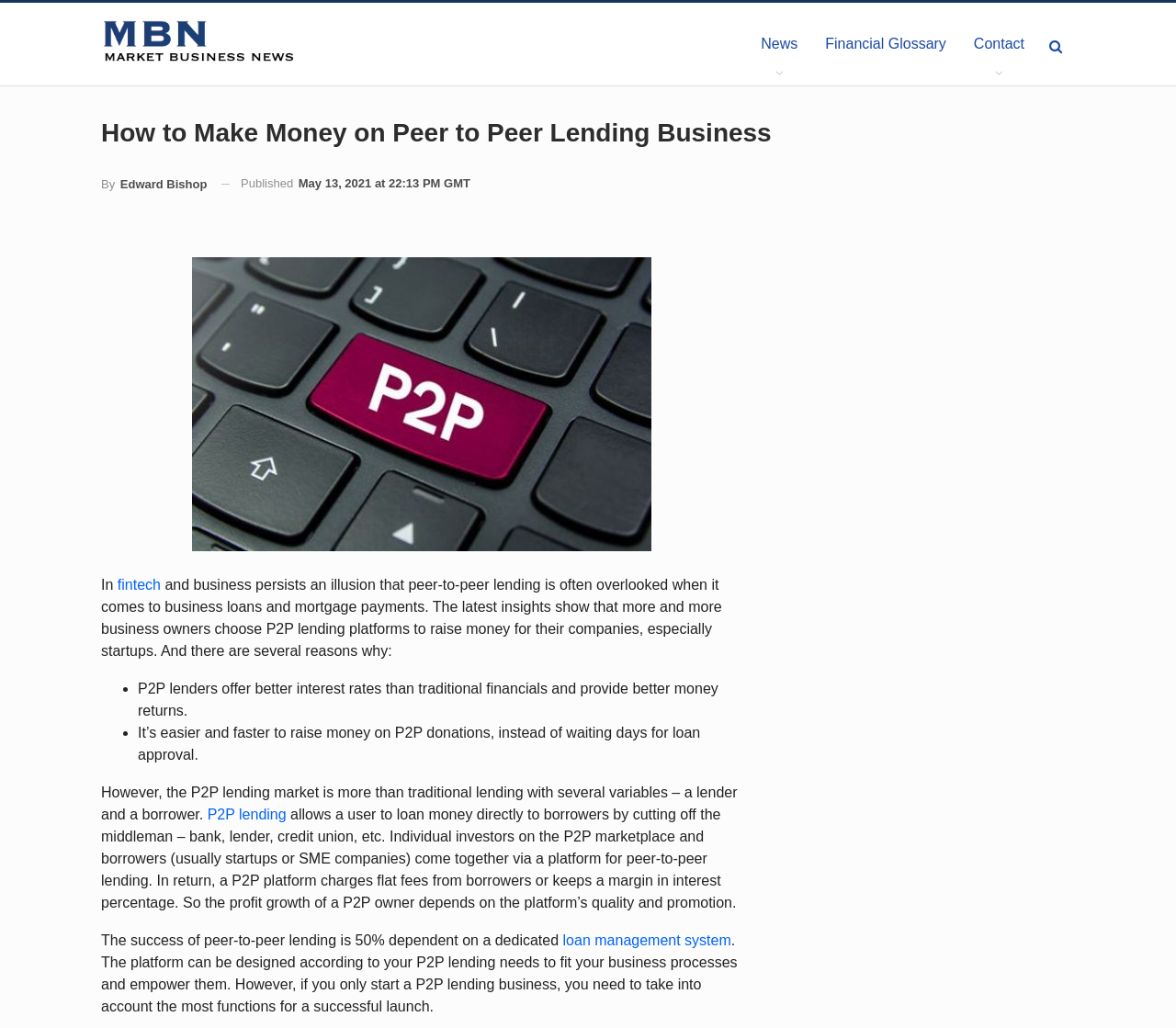What is the main topic of this article?
Give a one-word or short phrase answer based on the image.

Peer to Peer Lending Business